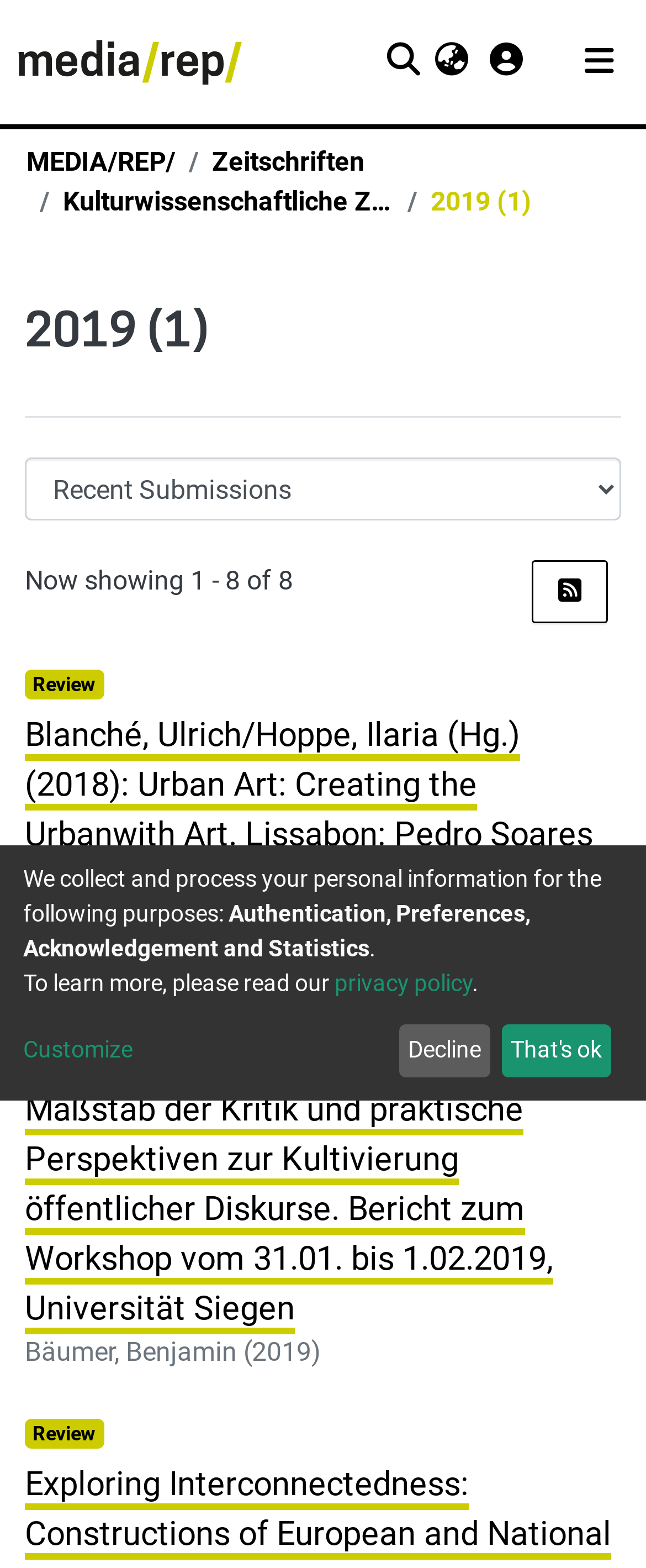Please identify the bounding box coordinates of the element that needs to be clicked to execute the following command: "Switch language". Provide the bounding box using four float numbers between 0 and 1, formatted as [left, top, right, bottom].

[0.667, 0.026, 0.731, 0.052]